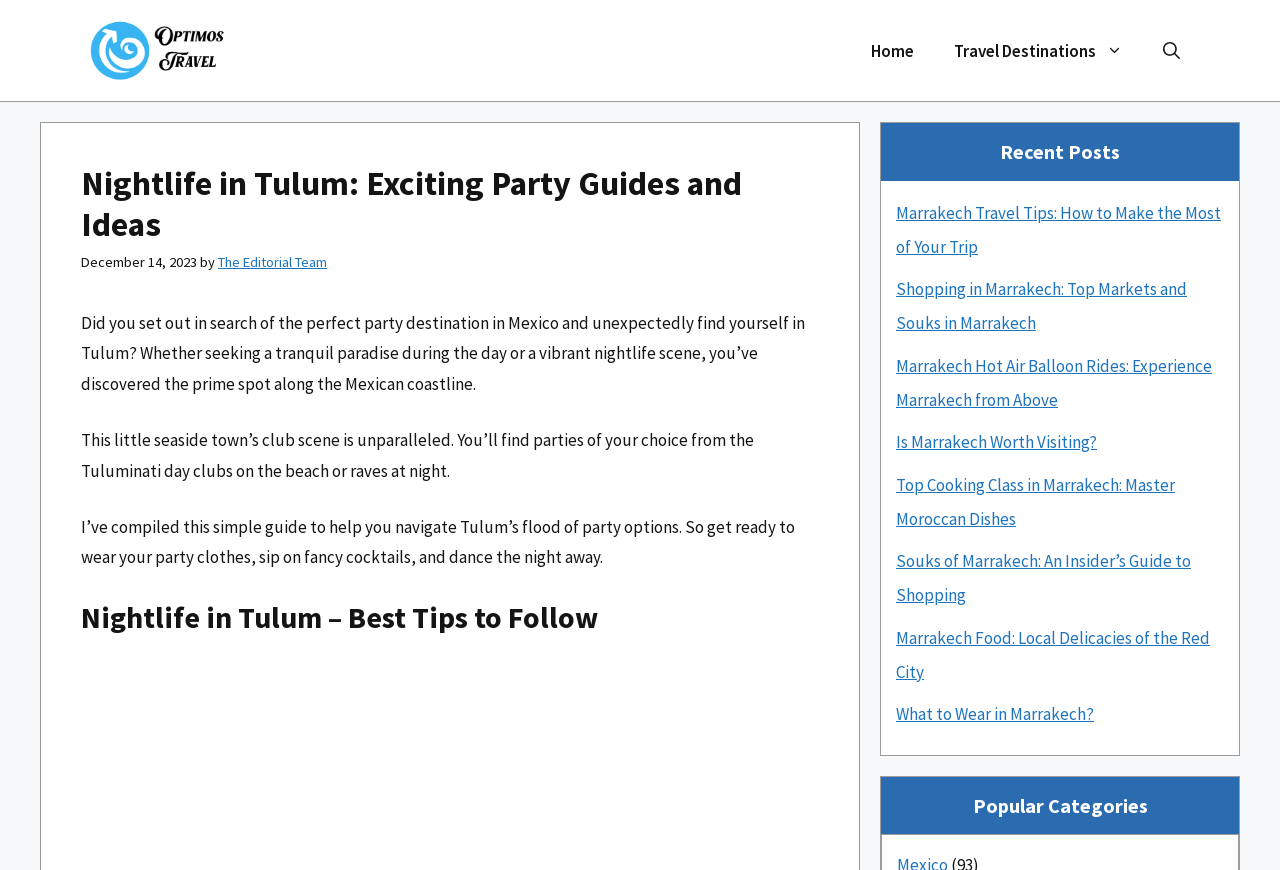Describe in detail what you see on the webpage.

The webpage is about nightlife in Tulum, Mexico, and provides party guides and ideas. At the top, there is a banner with the site's name, accompanied by a link to "Optimos Travel" with an image. Below the banner, there is a navigation menu with links to "Home", "Travel Destinations", and a search button.

The main content area has a heading that reads "Nightlife in Tulum: Exciting Party Guides and Ideas" followed by a time stamp and the author's name. The introductory text explains that Tulum is a prime spot for partygoers, with a vibrant nightlife scene and various party options.

The page is divided into sections, with the first section providing an overview of Tulum's nightlife. The text describes the town's club scene, day clubs on the beach, and raves at night. The author offers a guide to help navigate the party options in Tulum.

Below the introductory section, there is a heading that reads "Nightlife in Tulum – Best Tips to Follow". The content that follows is not immediately visible, but it likely provides tips and guides for partygoers in Tulum.

On the right-hand side of the page, there is a complementary section with a heading that reads "Recent Posts". This section lists several links to recent articles, including travel tips for Marrakech, shopping guides, and hot air balloon rides. The section also includes links to cooking classes, souk guides, and food recommendations for Marrakech.